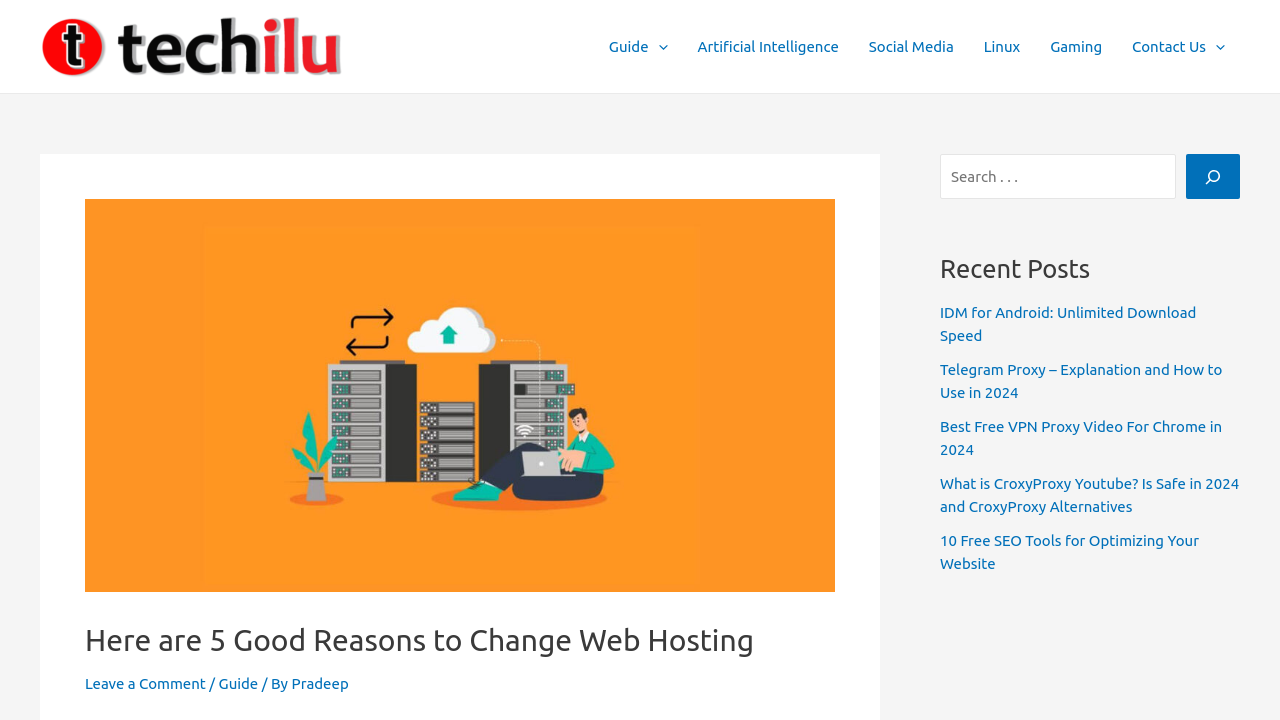Answer with a single word or phrase: 
What is the title of the first recent post?

IDM for Android: Unlimited Download Speed